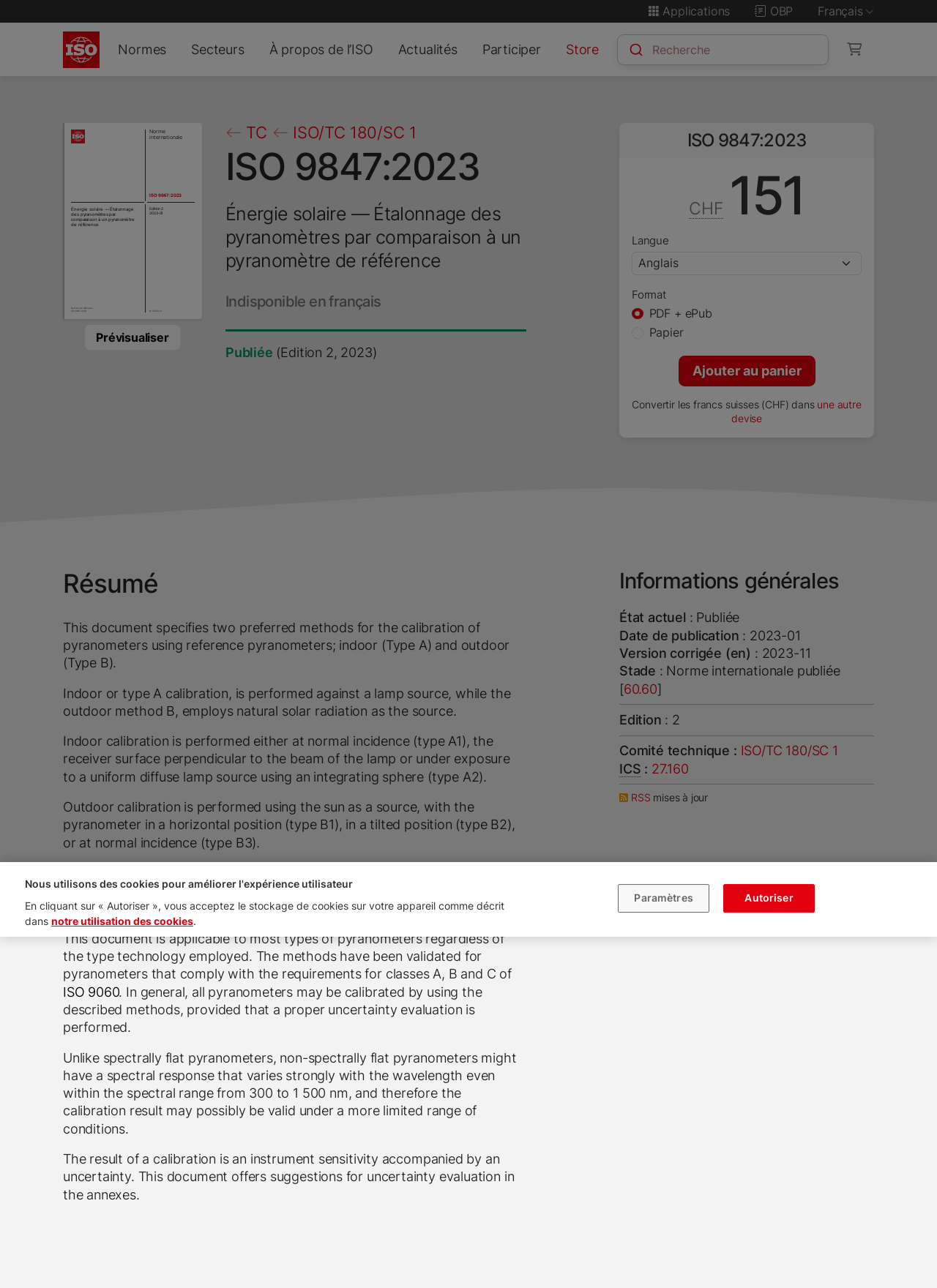Identify the bounding box coordinates of the region that should be clicked to execute the following instruction: "Click the 'Applications' link".

[0.691, 0.003, 0.779, 0.015]